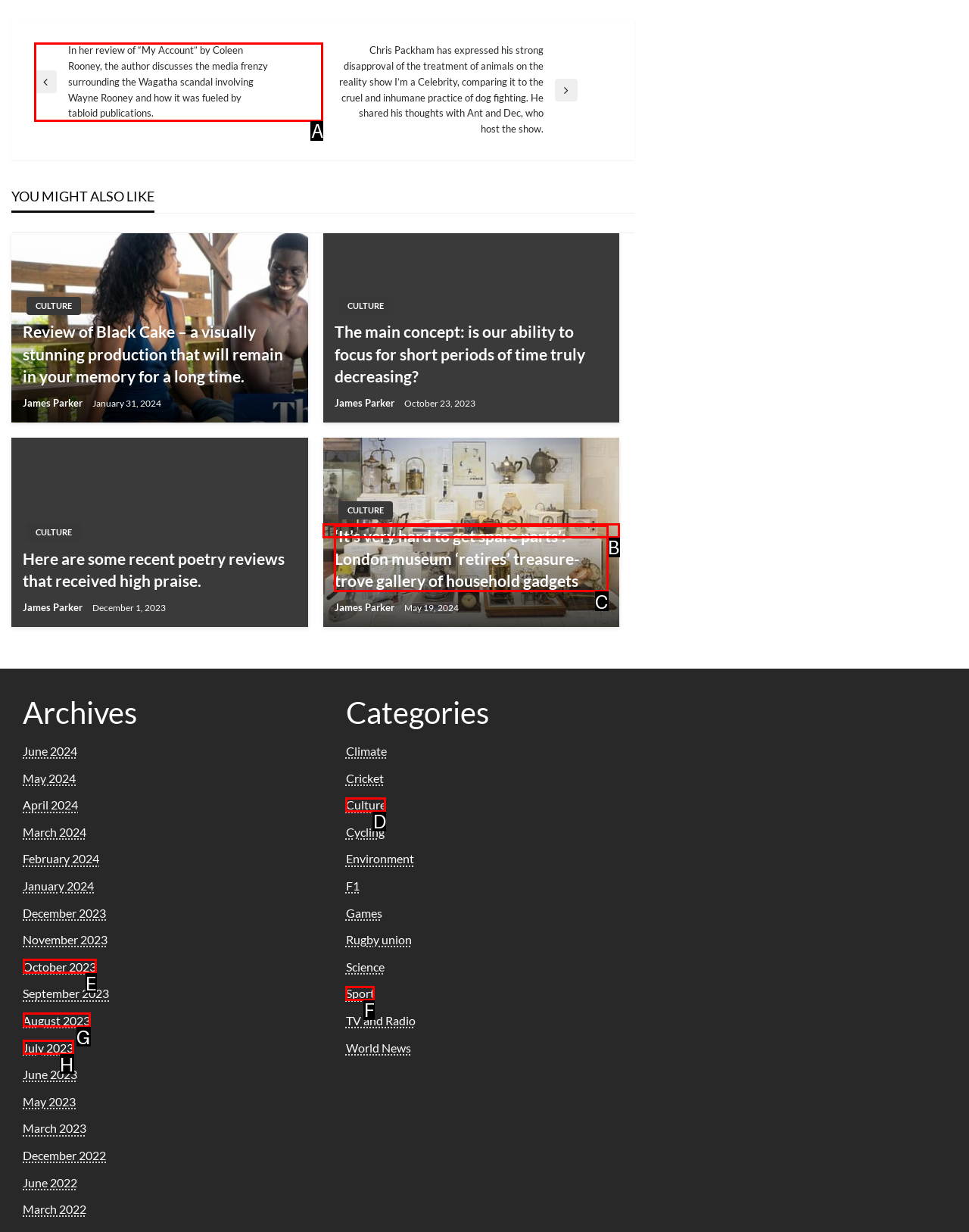Find the UI element described as: Sport
Reply with the letter of the appropriate option.

F